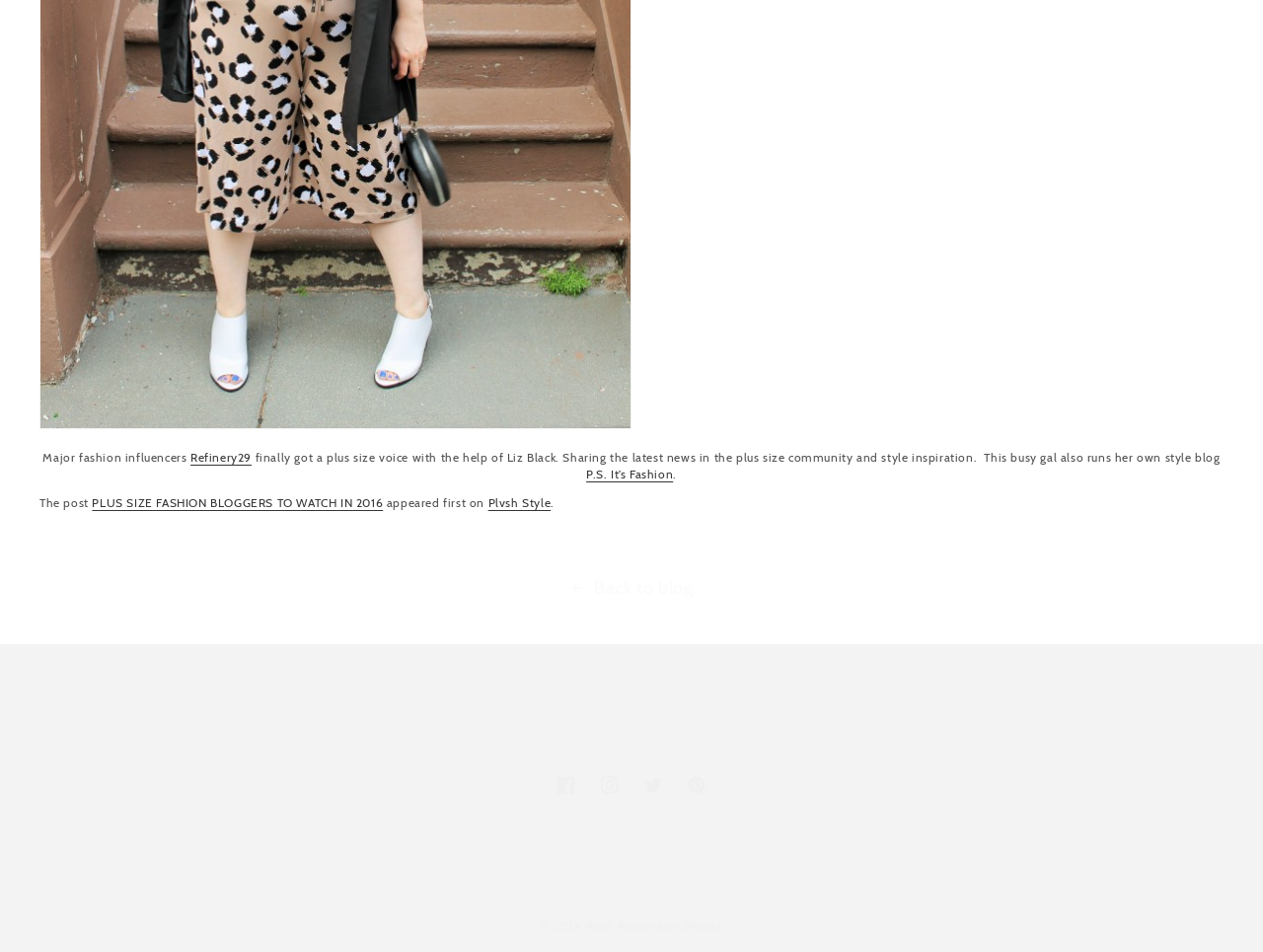Please pinpoint the bounding box coordinates for the region I should click to adhere to this instruction: "go to PLUS SIZE FASHION BLOGGERS TO WATCH IN 2016".

[0.073, 0.52, 0.303, 0.535]